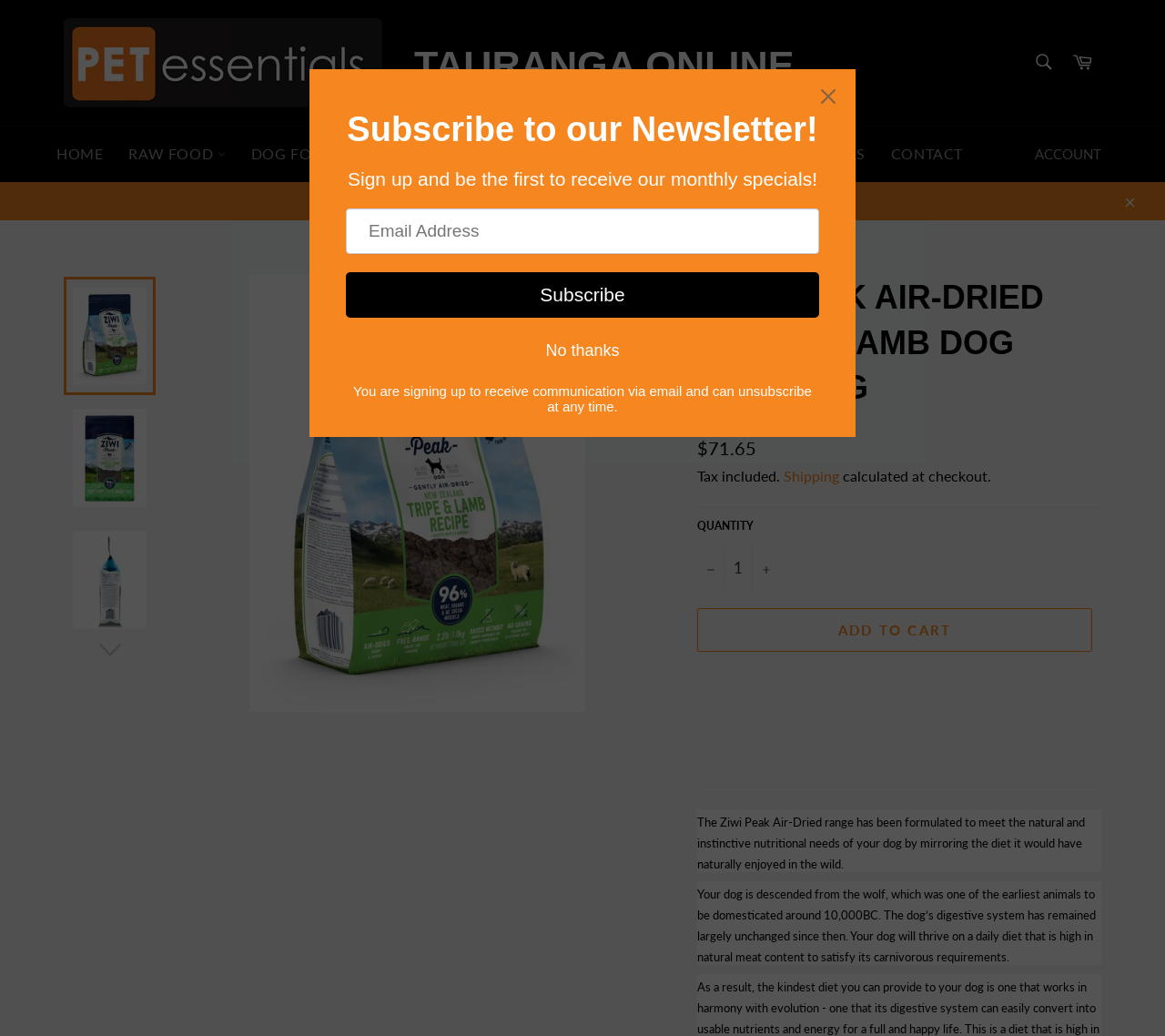What is the price of the Ziwi Peak Air-Dried Tripe & Lamb Dog Food 1kg?
From the image, respond with a single word or phrase.

$71.65